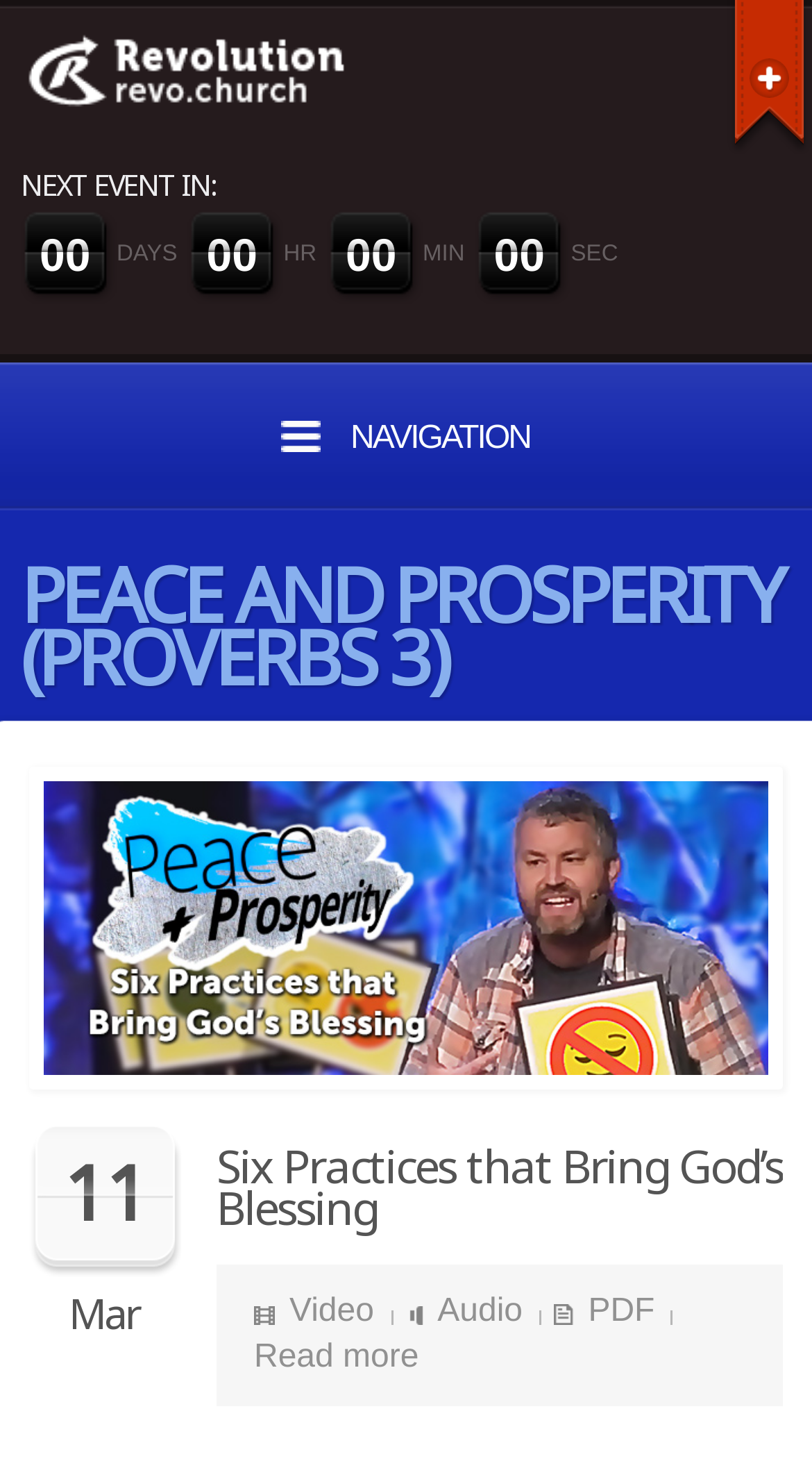Using the webpage screenshot and the element description Next event in:, determine the bounding box coordinates. Specify the coordinates in the format (top-left x, top-left y, bottom-right x, bottom-right y) with values ranging from 0 to 1.

[0.026, 0.112, 0.264, 0.139]